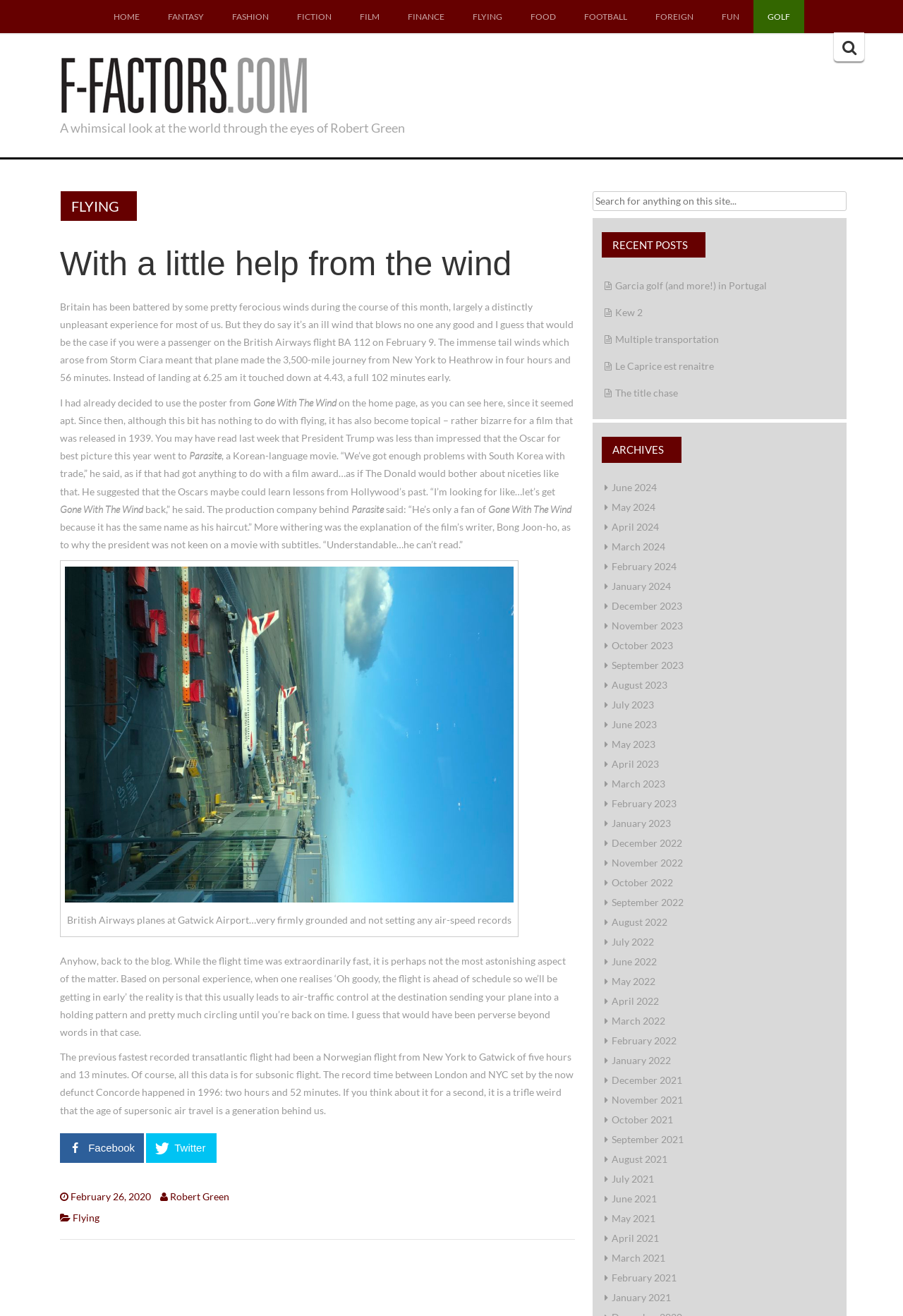Observe the image and answer the following question in detail: What is the name of the movie mentioned in the article?

The name of the movie mentioned in the article can be found in the text of the article, which discusses how President Trump mentioned the movie in relation to the Oscars.